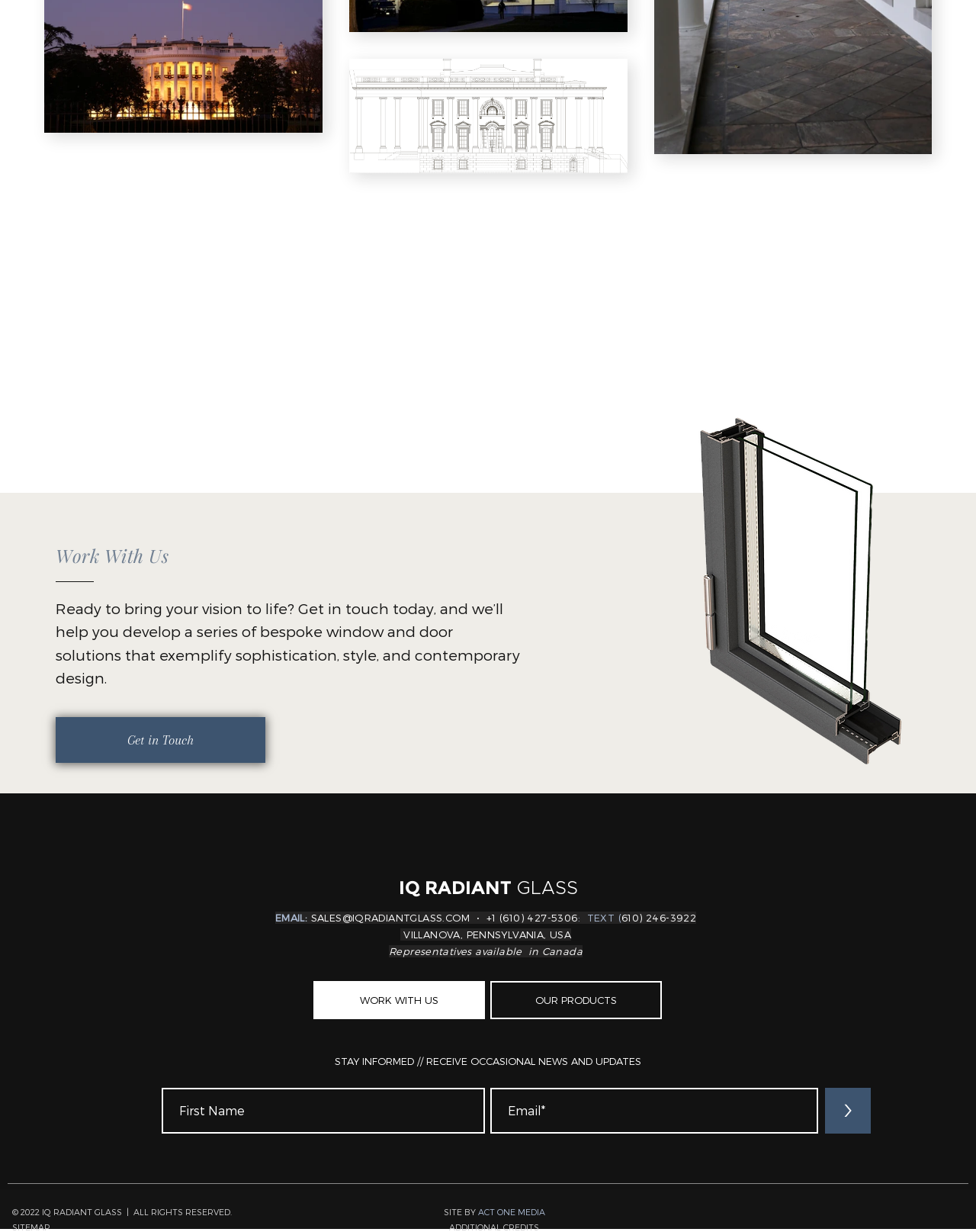Find the bounding box coordinates of the element to click in order to complete the given instruction: "Click the '>' button to submit the form."

[0.845, 0.883, 0.892, 0.92]